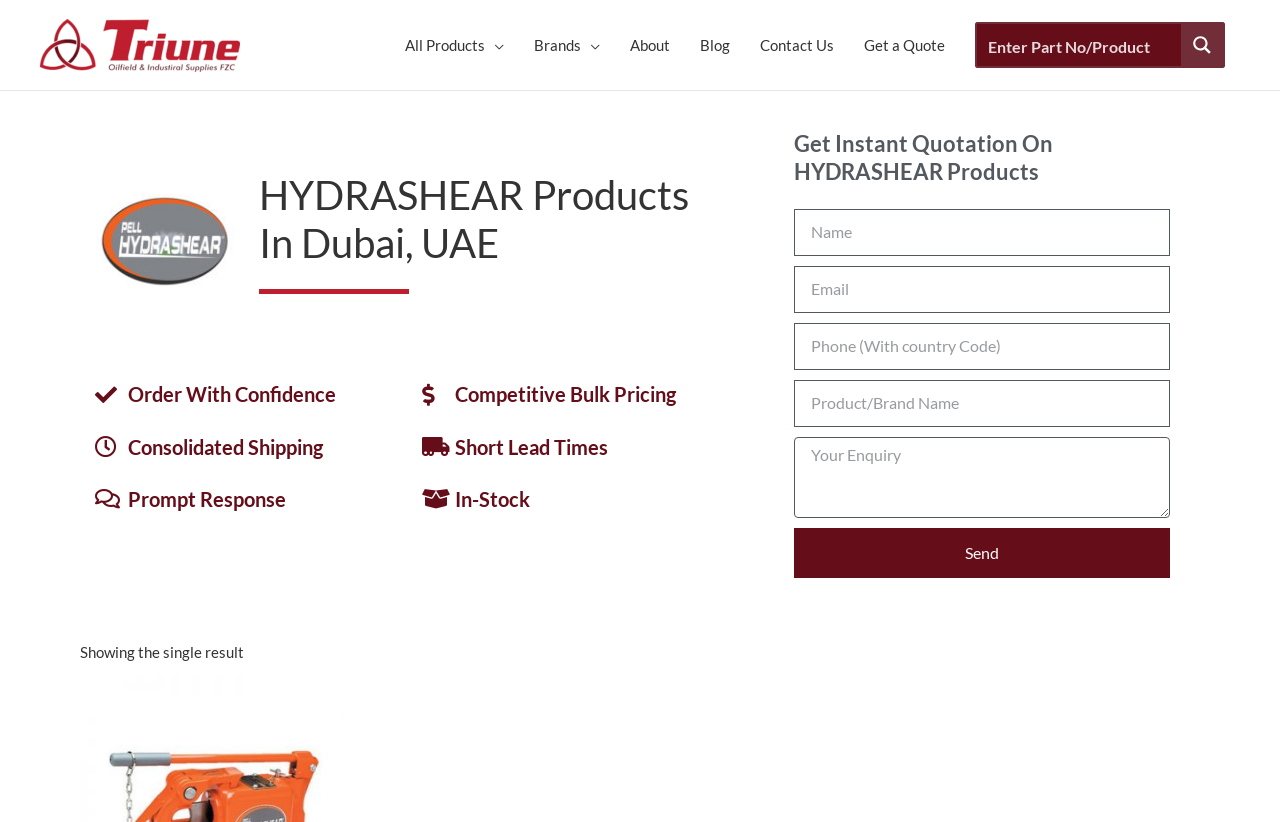Provide the bounding box coordinates of the HTML element described by the text: "alt="triune oil field suppliers"".

[0.031, 0.041, 0.188, 0.063]